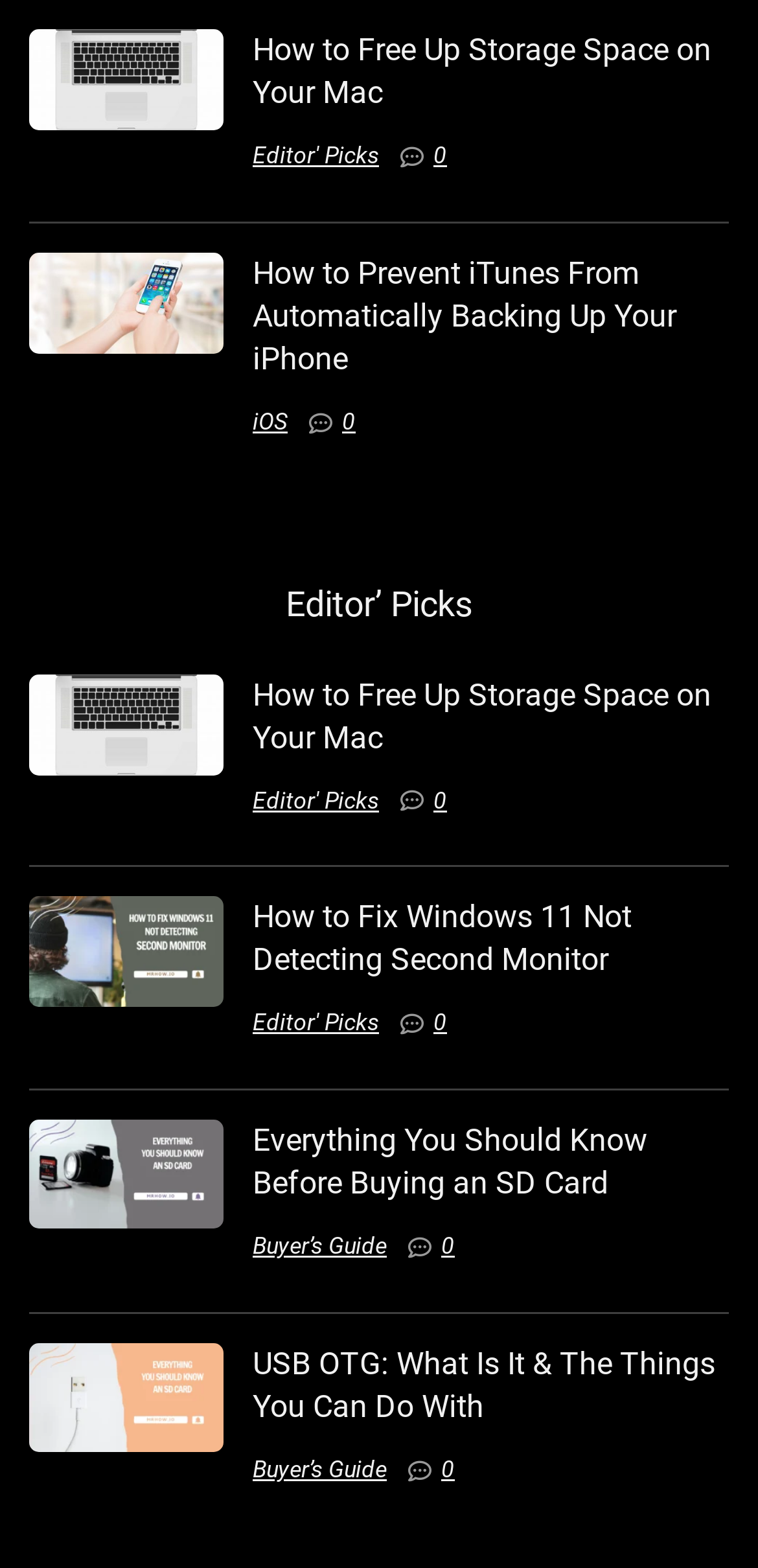What is the topic of the first article?
Look at the screenshot and respond with one word or a short phrase.

Freeing up space on Mac